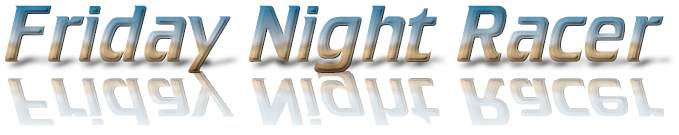What is the purpose of the website?
Deliver a detailed and extensive answer to the question.

The caption states that the website aims to engage and inform enthusiasts about racing events, custom car builds, and maintenance services, all while promoting a vibrant racing culture, indicating that the purpose of the website is to engage and inform enthusiasts.